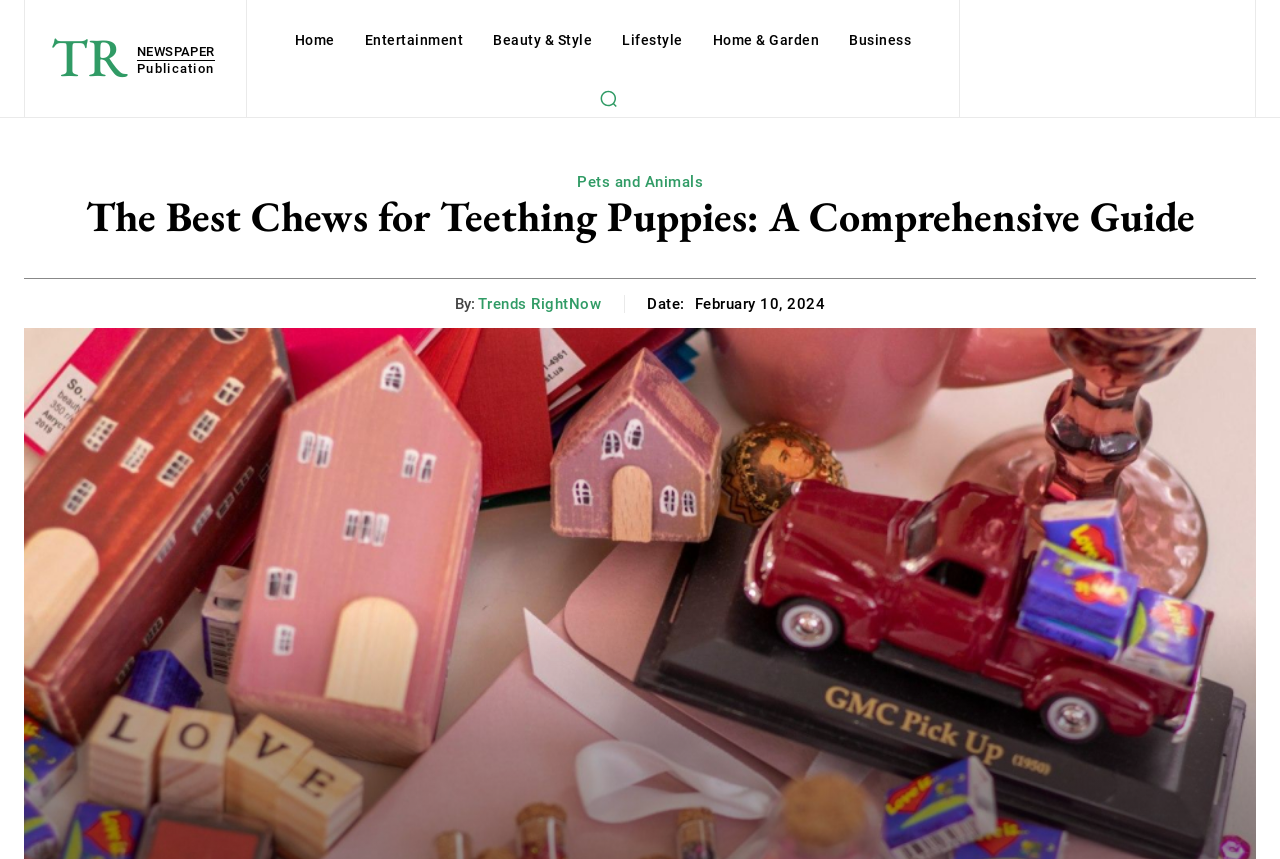Who is the author of the article?
From the screenshot, provide a brief answer in one word or phrase.

Not specified